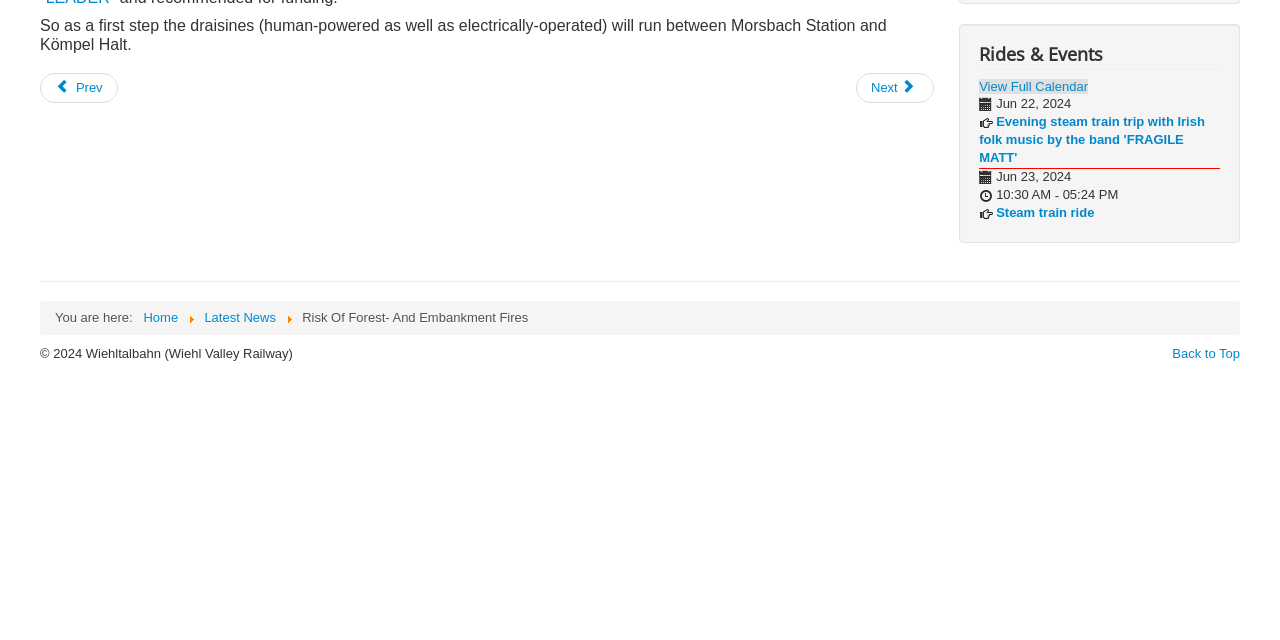Find the bounding box of the UI element described as: "Prev". The bounding box coordinates should be given as four float values between 0 and 1, i.e., [left, top, right, bottom].

[0.031, 0.114, 0.092, 0.161]